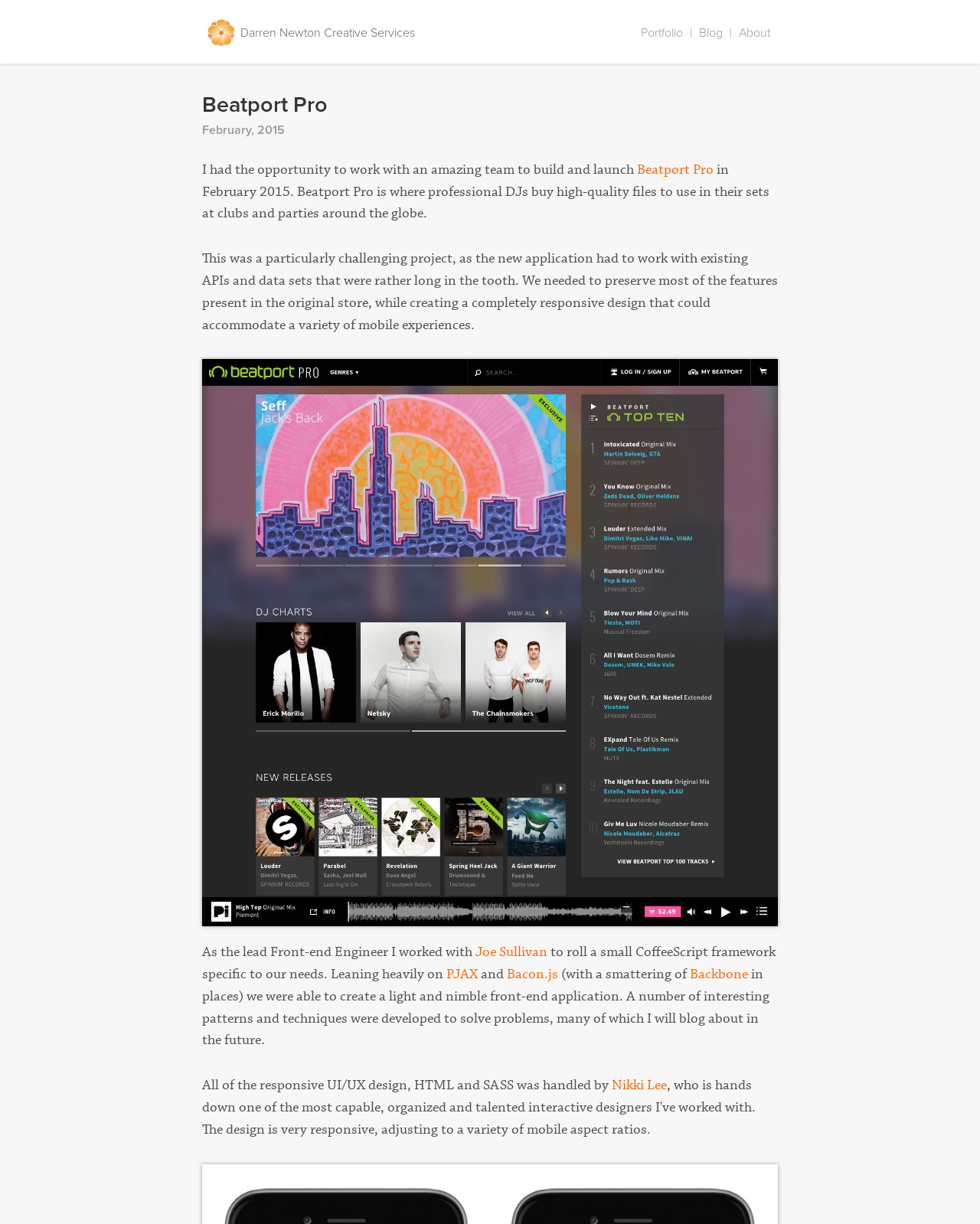Using the element description: "Blog", determine the bounding box coordinates. The coordinates should be in the format [left, top, right, bottom], with values between 0 and 1.

[0.709, 0.021, 0.741, 0.033]